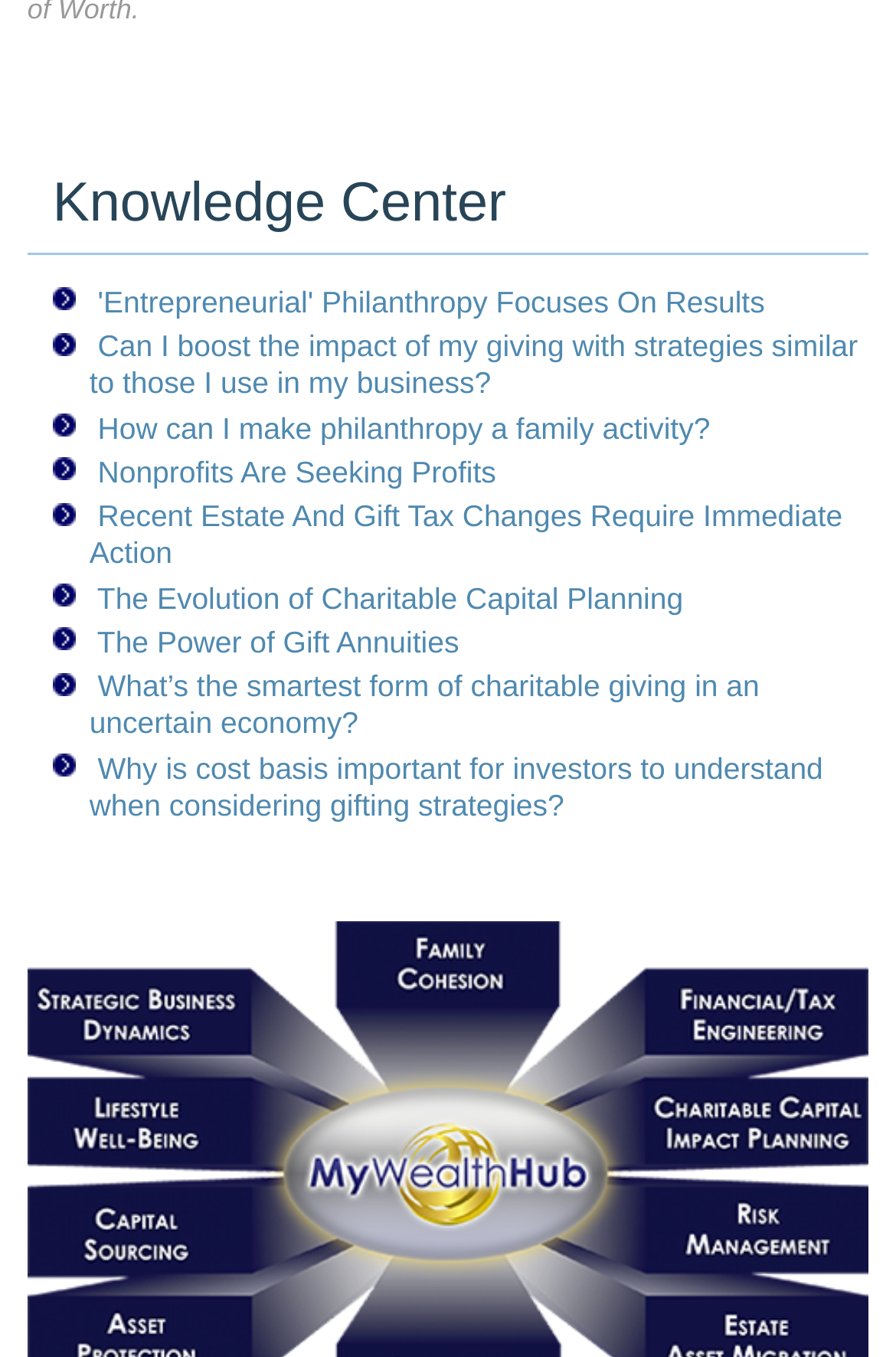Locate the bounding box of the user interface element based on this description: "'Entrepreneurial' Philanthropy Focuses On Results".

[0.109, 0.21, 0.854, 0.235]